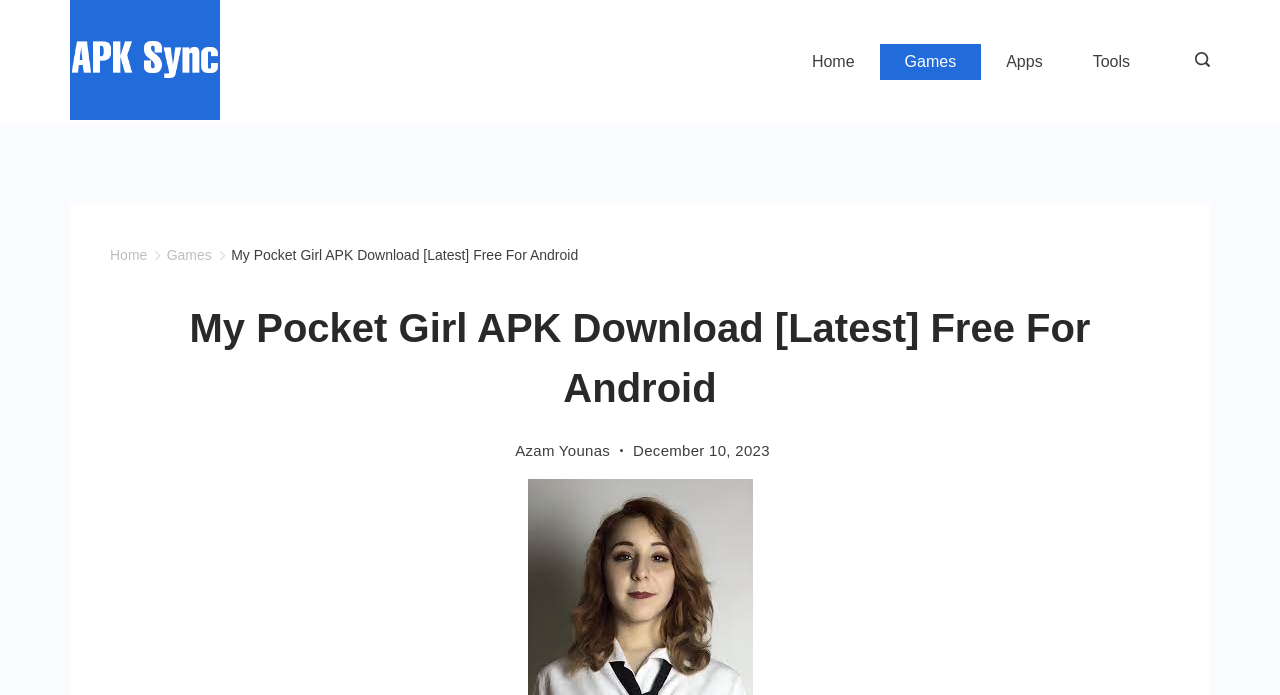Could you determine the bounding box coordinates of the clickable element to complete the instruction: "browse August 2021"? Provide the coordinates as four float numbers between 0 and 1, i.e., [left, top, right, bottom].

None